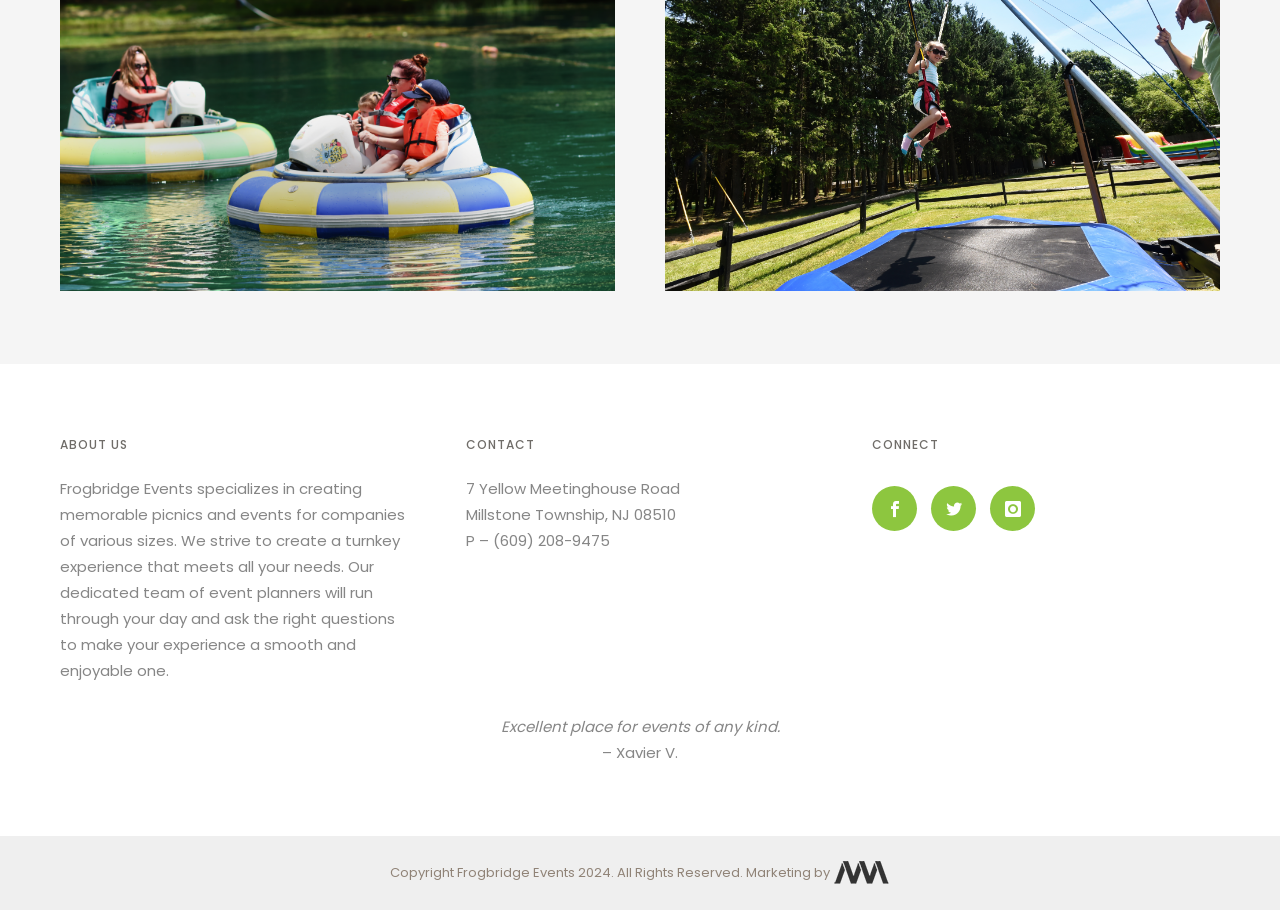Analyze the image and provide a detailed answer to the question: Who is the reviewer who commented on Frogbridge Events?

The reviewer's name can be found in the StaticText element with the text '– Xavier V.', which is located below the testimonial 'Excellent place for events of any kind.'